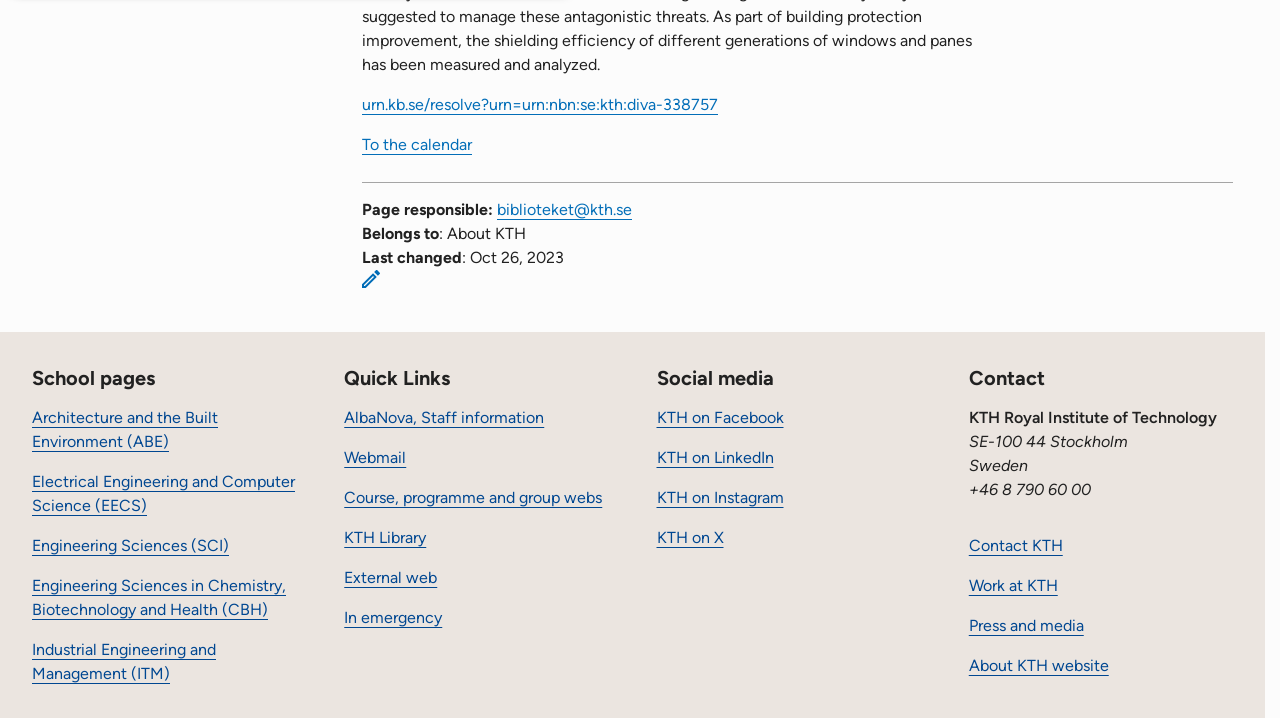Show me the bounding box coordinates of the clickable region to achieve the task as per the instruction: "Check the page responsible".

[0.283, 0.279, 0.385, 0.305]